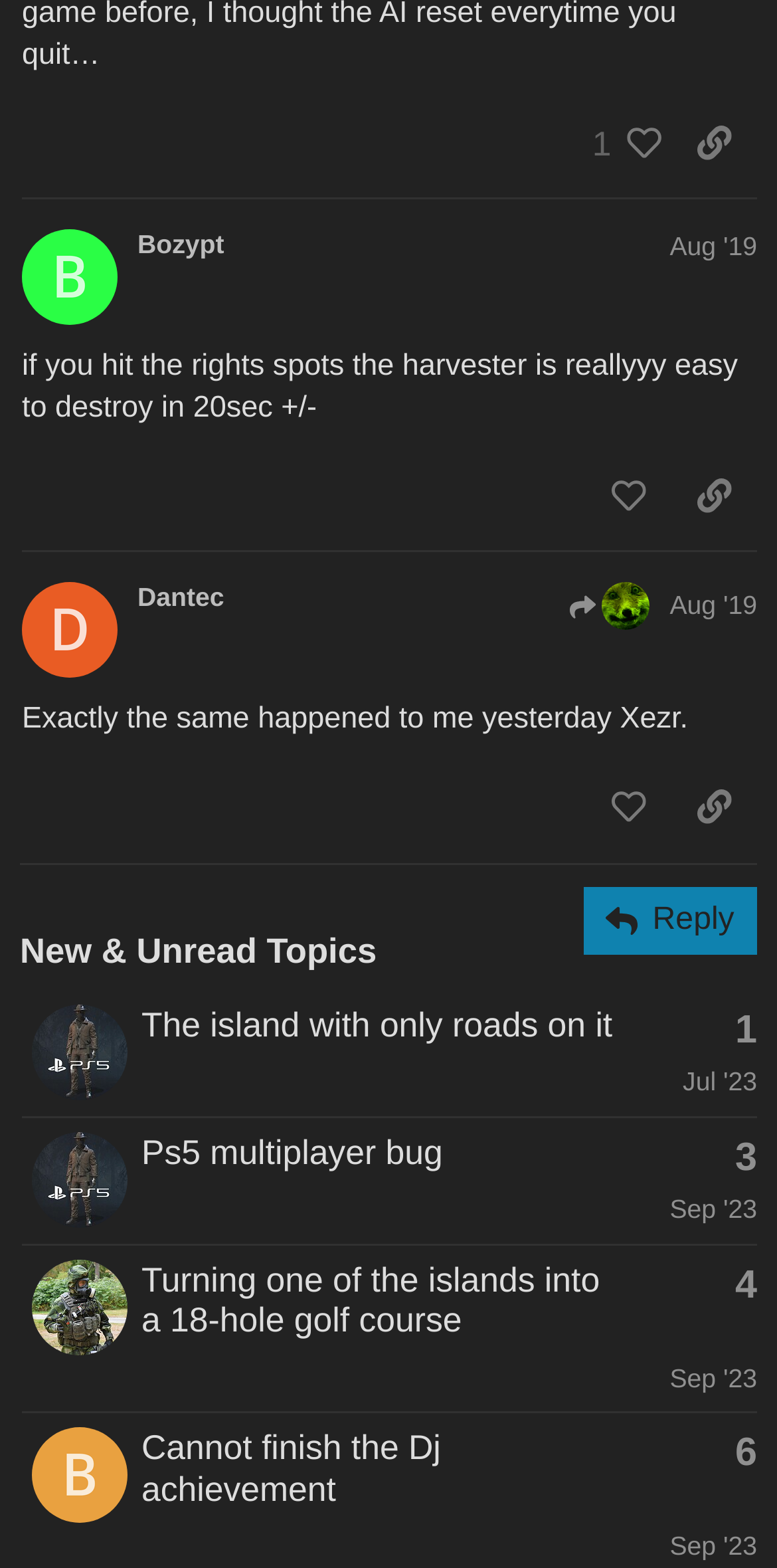With reference to the screenshot, provide a detailed response to the question below:
What is the date of the first post of the topic 'Ps5 multiplayer bug'?

I found the topic 'Ps5 multiplayer bug' in the gridcell element and looked for the generic element that contains the first post date, which is 'First post: Sep 15, 2023 3:45 pm'.